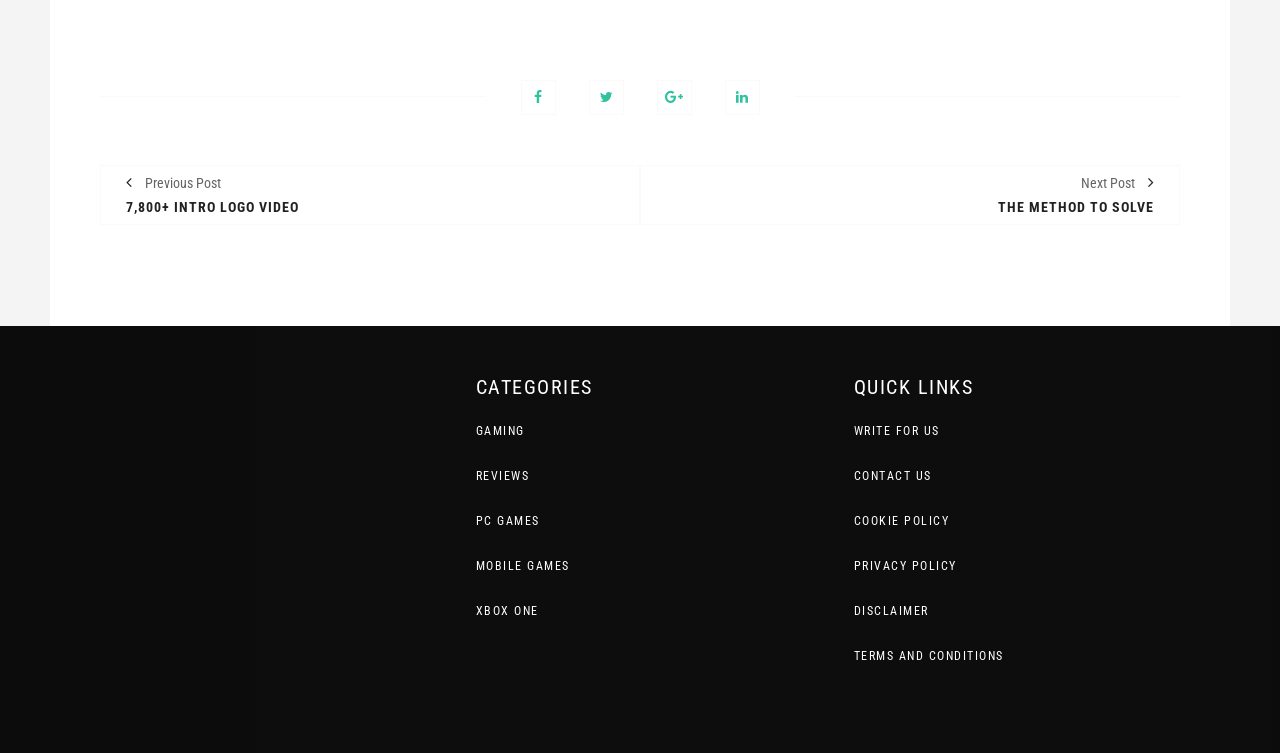Determine the bounding box coordinates of the clickable area required to perform the following instruction: "Click on the GAMING category". The coordinates should be represented as four float numbers between 0 and 1: [left, top, right, bottom].

[0.372, 0.563, 0.41, 0.582]